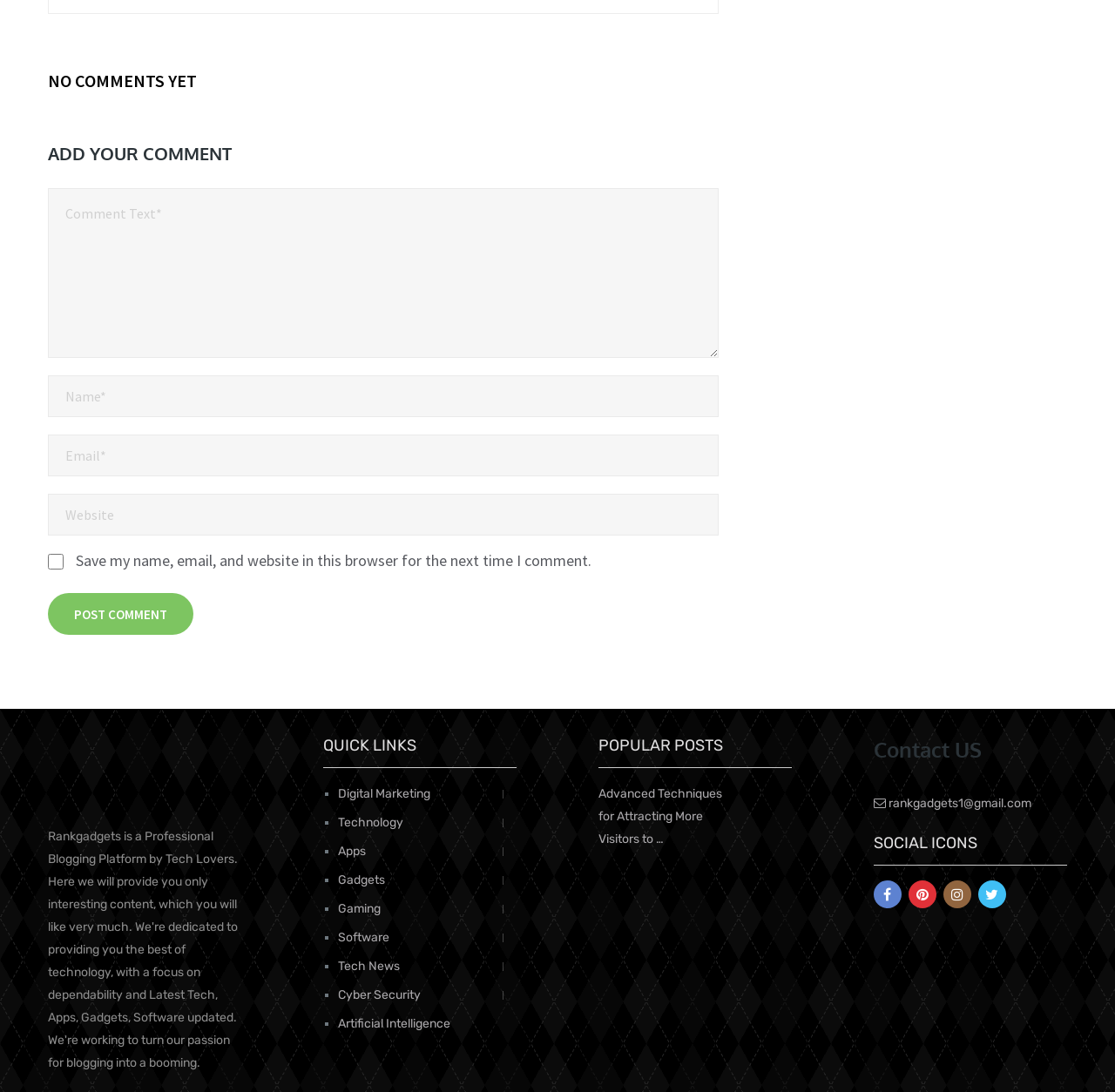Please locate the bounding box coordinates of the element that should be clicked to complete the given instruction: "Visit the 'Digital Marketing' page".

[0.303, 0.72, 0.398, 0.734]